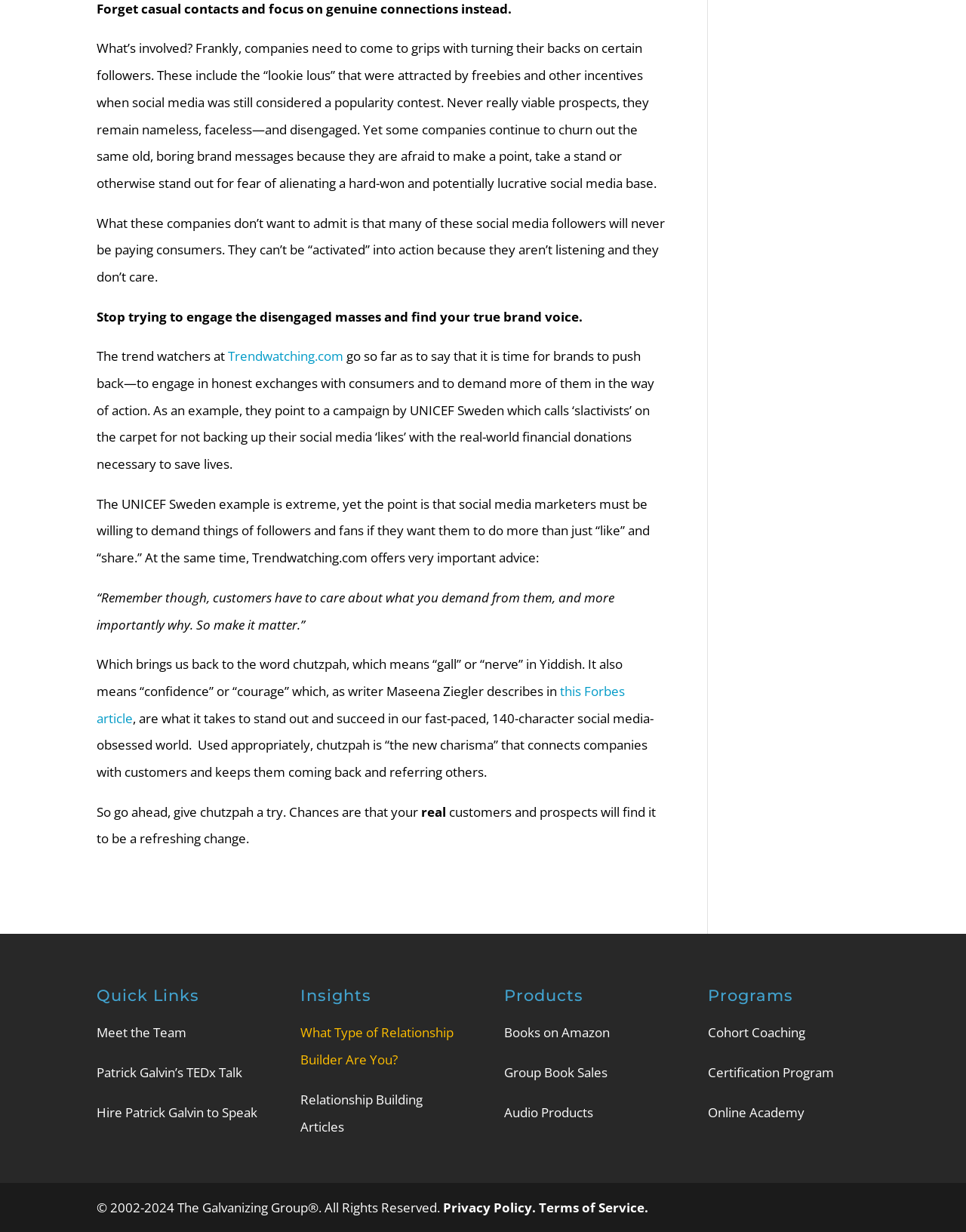What is the name of the website that is mentioned in the article? Examine the screenshot and reply using just one word or a brief phrase.

Trendwatching.com